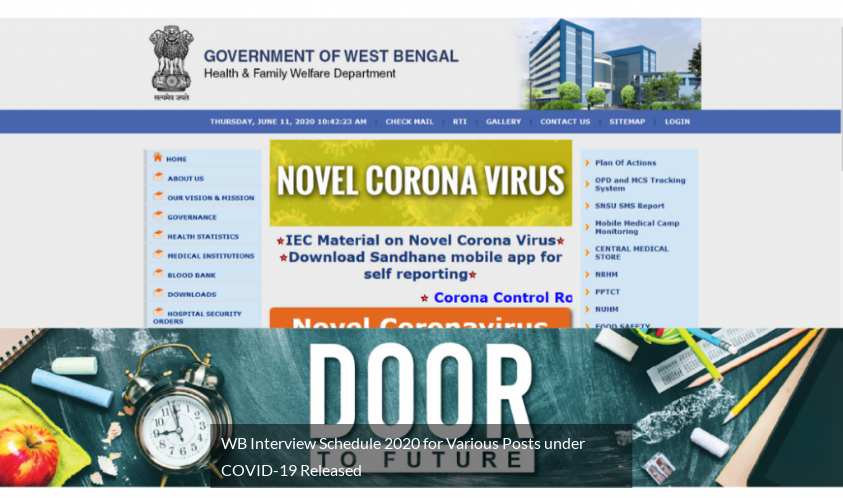Provide a thorough and detailed caption for the image.

The image displays the official webpage of the Government of West Bengal's Health & Family Welfare Department, dated June 11, 2020. Prominently featured is the announcement regarding the "WB Interview Schedule 2020 for Various Posts under COVID-19." The header highlights critical information about the recruitment process amidst the pandemic, inviting applicants to check their interview/document verification dates on the official website.

In the foreground, the phrase "DOOR TO FUTURE" is artistically overlaid, symbolizing opportunities for candidates. The background includes images of office supplies, such as a clock and stationery, conveying a sense of preparation and readiness. Overall, the composition emphasizes the serious yet hopeful nature of the recruitment process during challenging times.